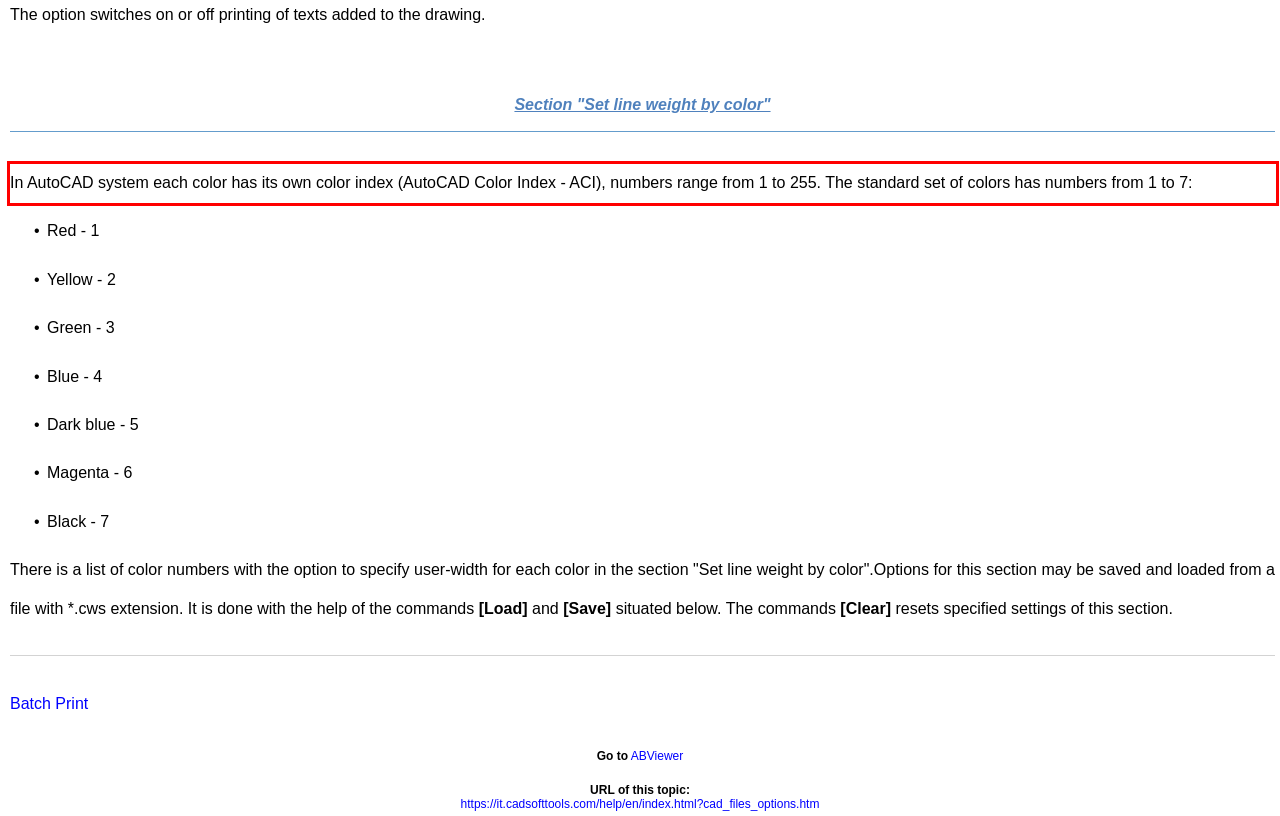Analyze the red bounding box in the provided webpage screenshot and generate the text content contained within.

In AutoCAD system each color has its own color index (AutoCAD Color Index - ACI), numbers range from 1 to 255. The standard set of colors has numbers from 1 to 7: